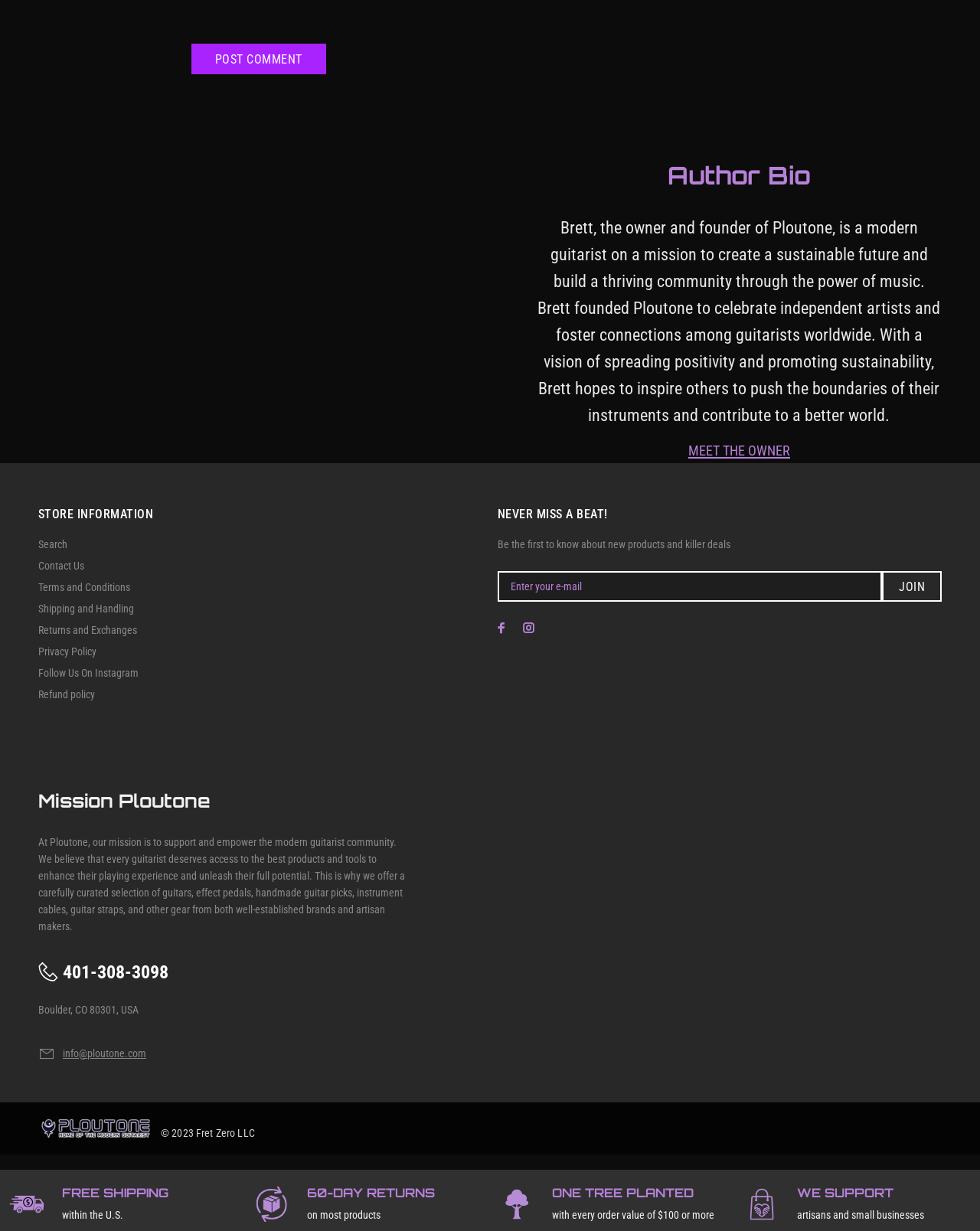Please locate the bounding box coordinates for the element that should be clicked to achieve the following instruction: "Click DISCIPLINE EVENTS". Ensure the coordinates are given as four float numbers between 0 and 1, i.e., [left, top, right, bottom].

None